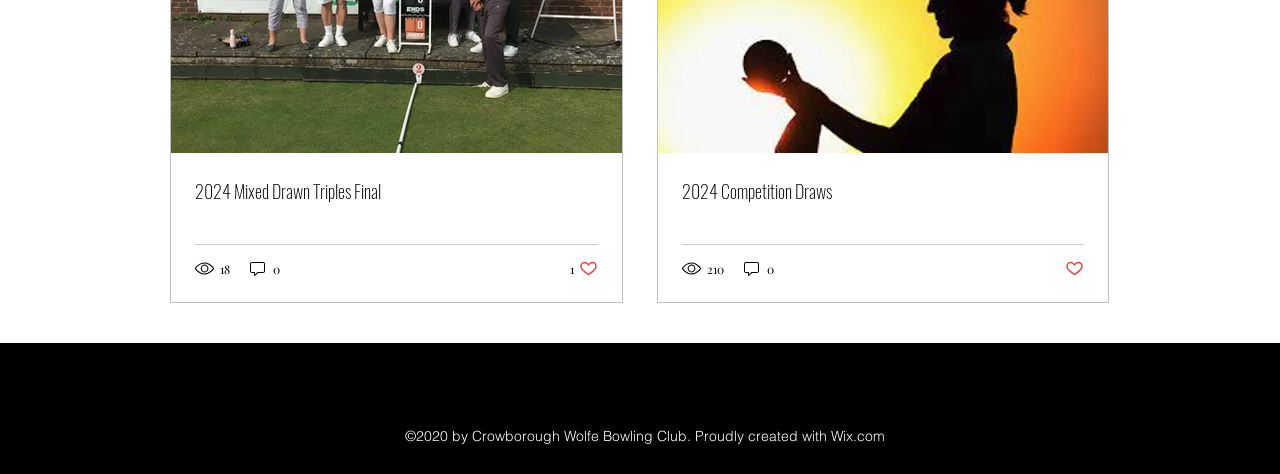Please provide a brief answer to the following inquiry using a single word or phrase:
What is the name of the competition?

2024 Mixed Drawn Triples Final